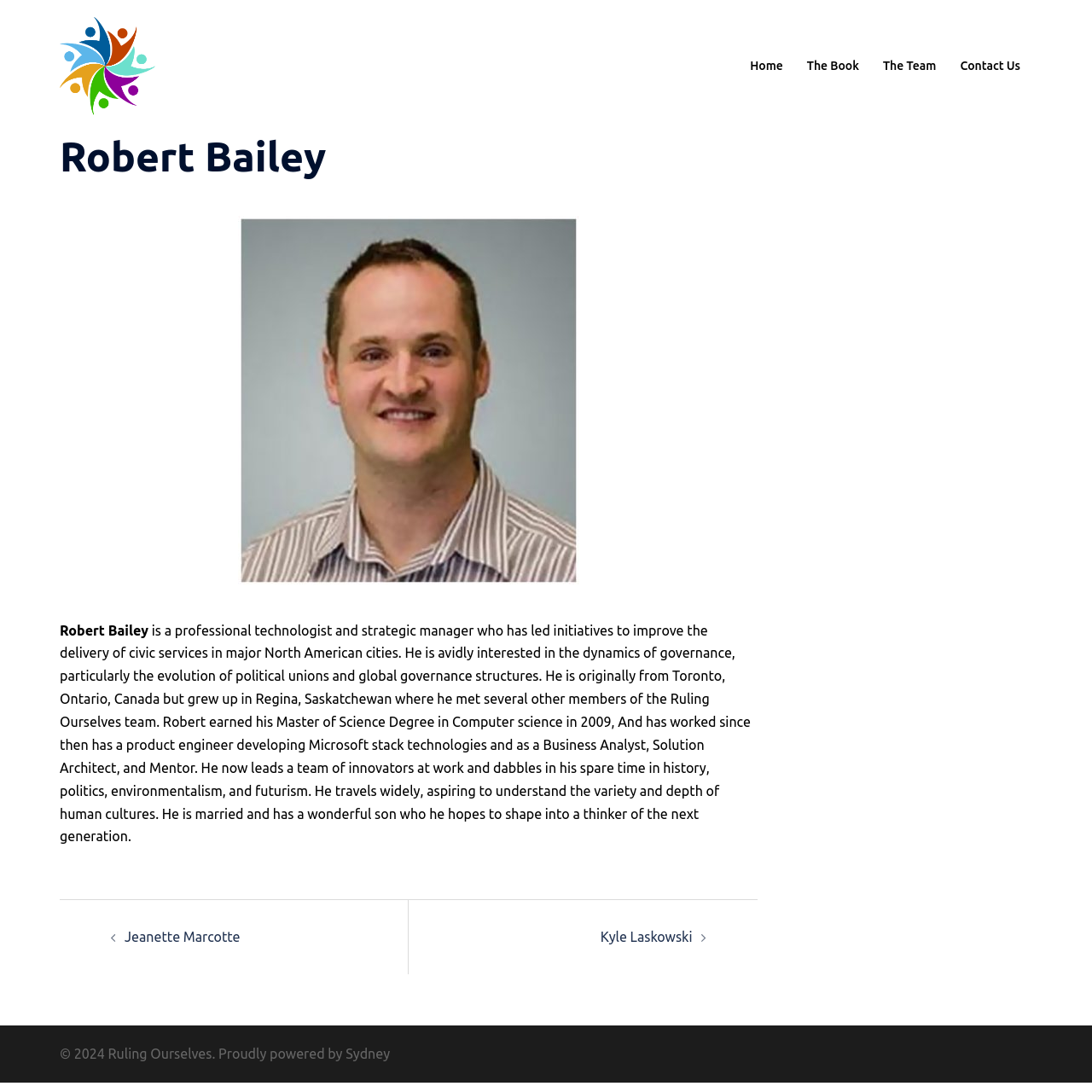Where is Robert Bailey from?
Using the details from the image, give an elaborate explanation to answer the question.

According to the webpage, Robert Bailey is originally from Toronto, Ontario, Canada, but grew up in Regina, Saskatchewan.